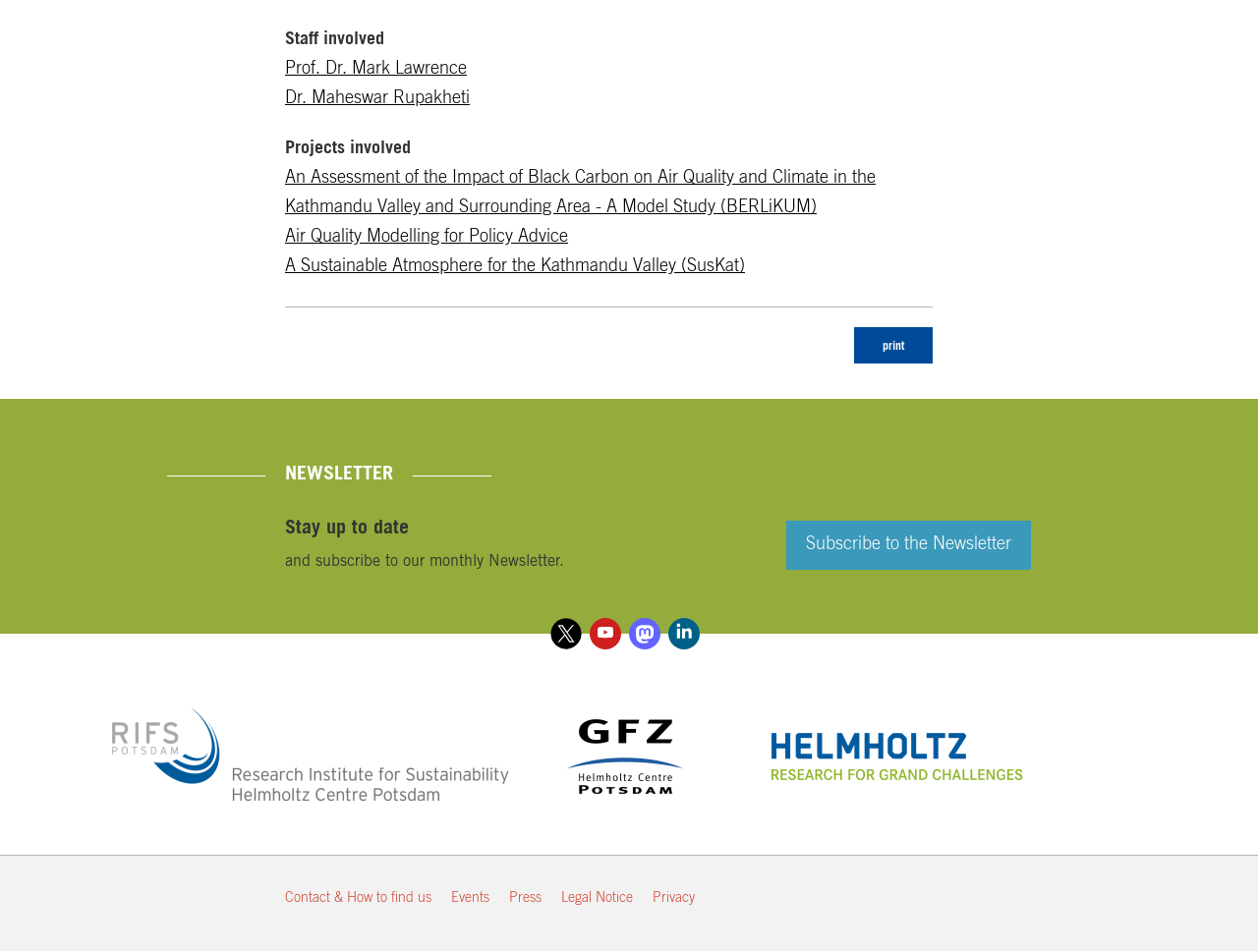Extract the bounding box coordinates of the UI element described by: "Legal Notice". The coordinates should include four float numbers ranging from 0 to 1, e.g., [left, top, right, bottom].

[0.446, 0.935, 0.503, 0.953]